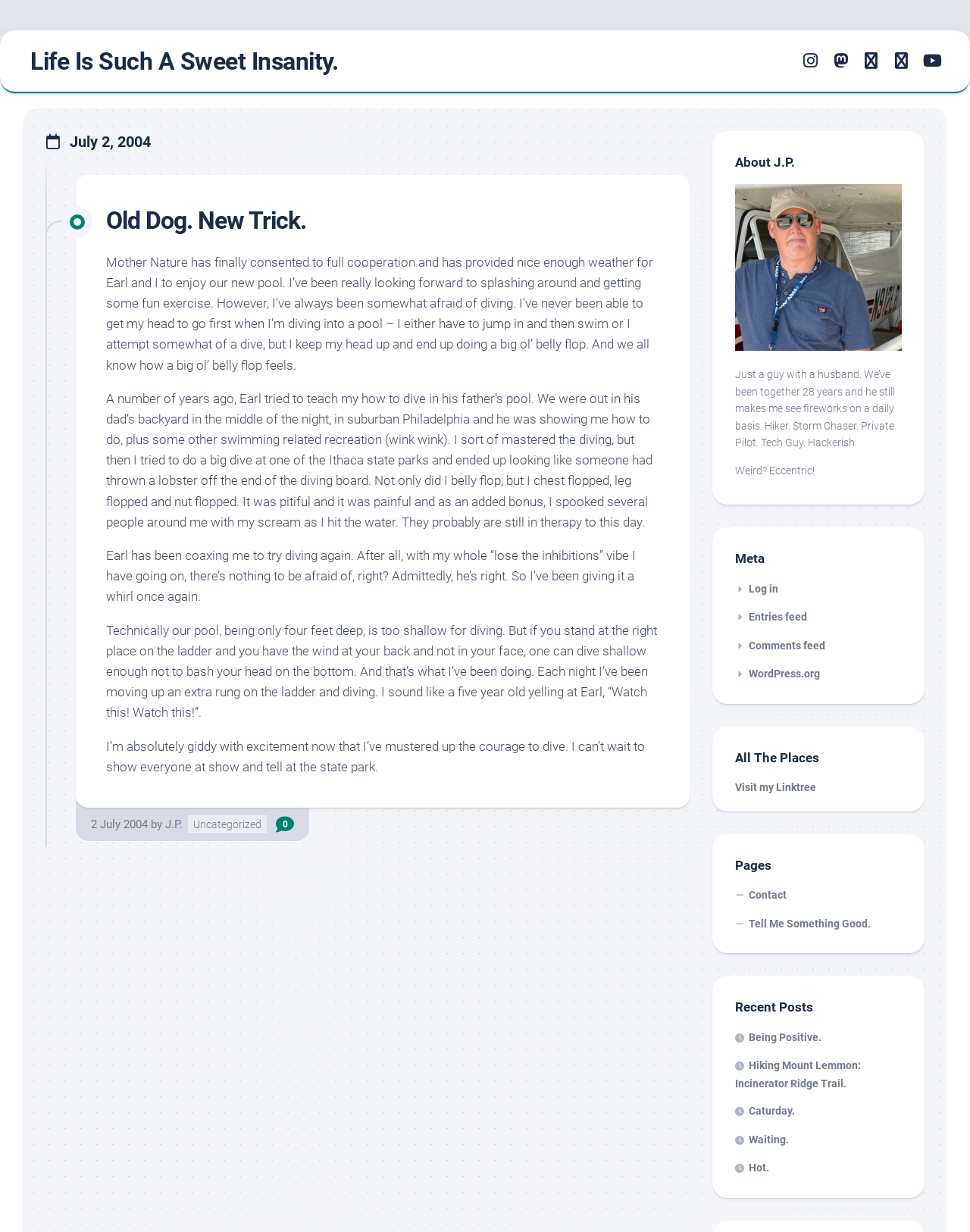Predict the bounding box of the UI element based on the description: "title="Instagram"". The coordinates should be four float numbers between 0 and 1, formatted as [left, top, right, bottom].

[0.827, 0.042, 0.844, 0.056]